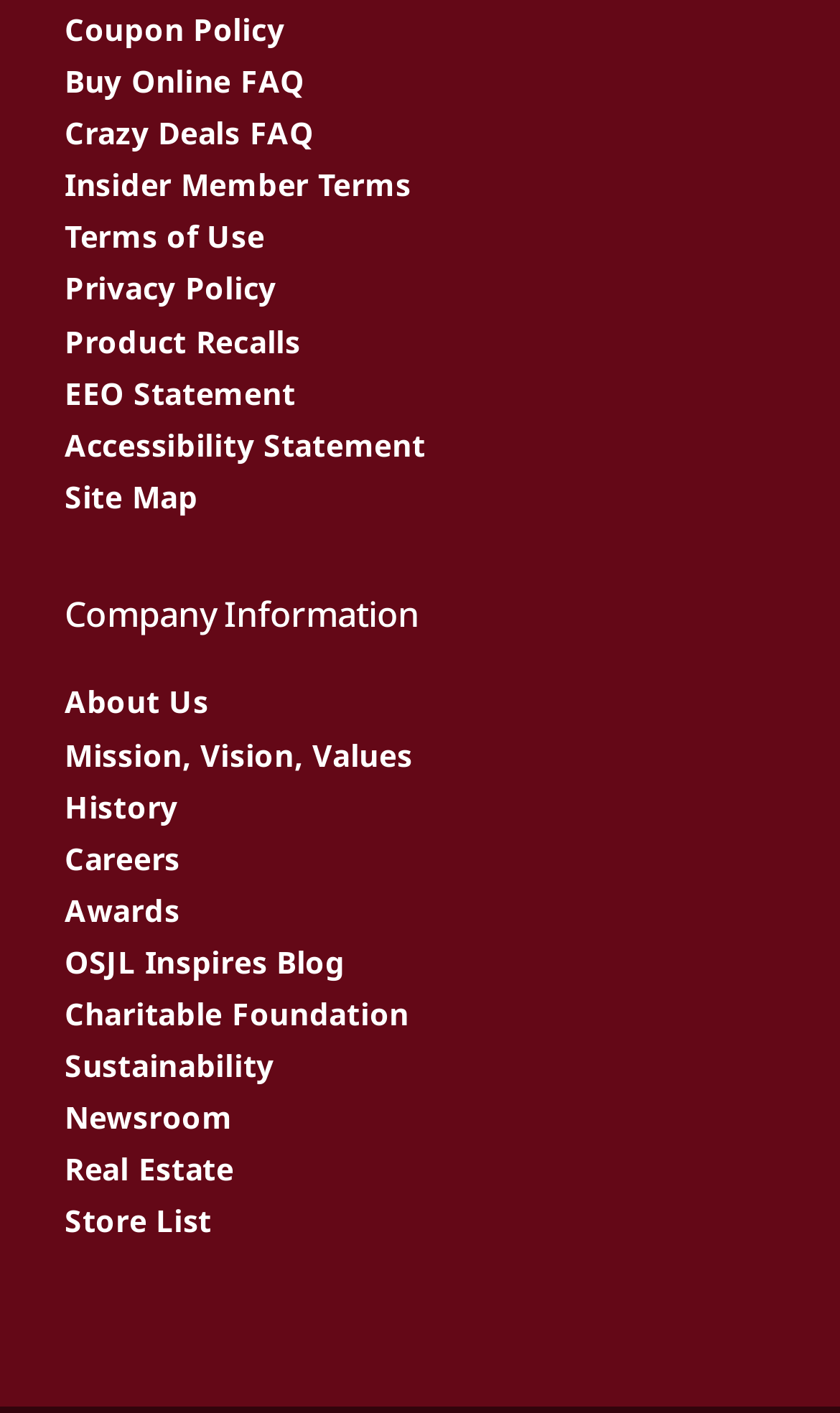Locate the bounding box coordinates of the clickable element to fulfill the following instruction: "Learn about company history". Provide the coordinates as four float numbers between 0 and 1 in the format [left, top, right, bottom].

[0.077, 0.556, 0.212, 0.585]